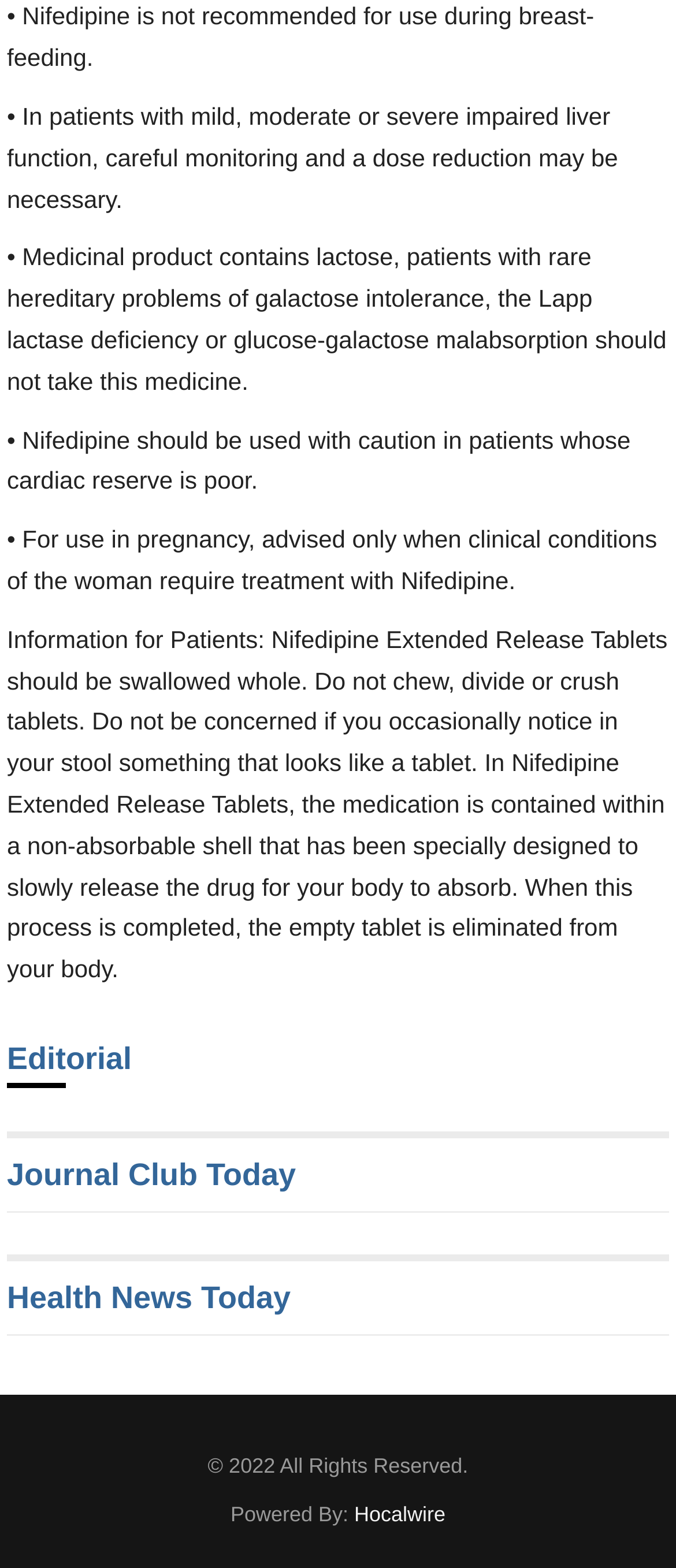In which condition is Nifedipine advised only when clinical conditions of the woman require treatment?
Please respond to the question with a detailed and informative answer.

According to the text '• For use in pregnancy, advised only when clinical conditions of the woman require treatment with Nifedipine.', Nifedipine is advised only when clinical conditions of the woman require treatment in pregnancy.